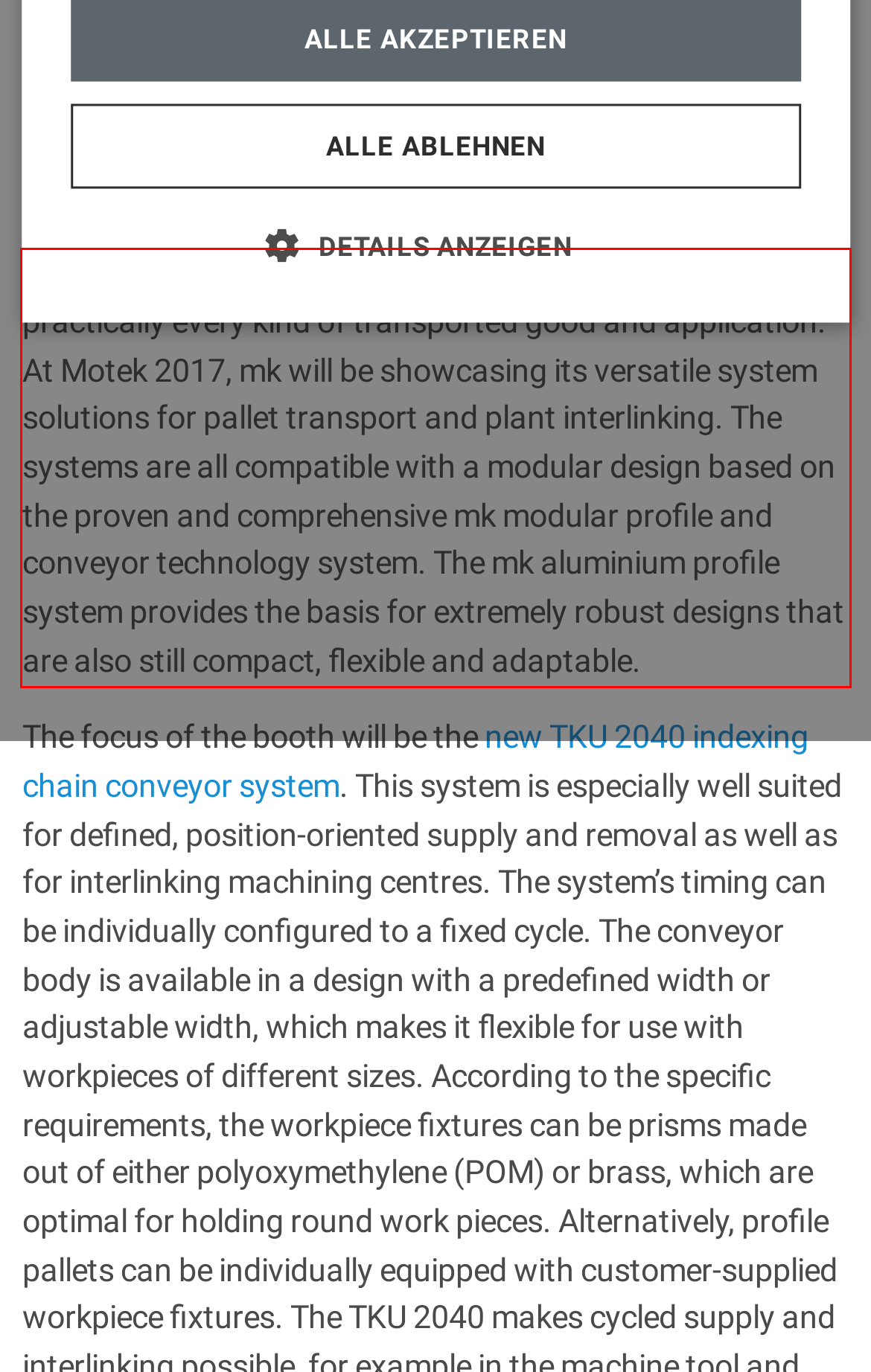Please perform OCR on the text content within the red bounding box that is highlighted in the provided webpage screenshot.

Maschinenbau Kitz offers the right conveyor system for practically every kind of transported good and application. At Motek 2017, mk will be showcasing its versatile system solutions for pallet transport and plant interlinking. The systems are all compatible with a modular design based on the proven and comprehensive mk modular profile and conveyor technology system. The mk aluminium profile system provides the basis for extremely robust designs that are also still compact, flexible and adaptable.